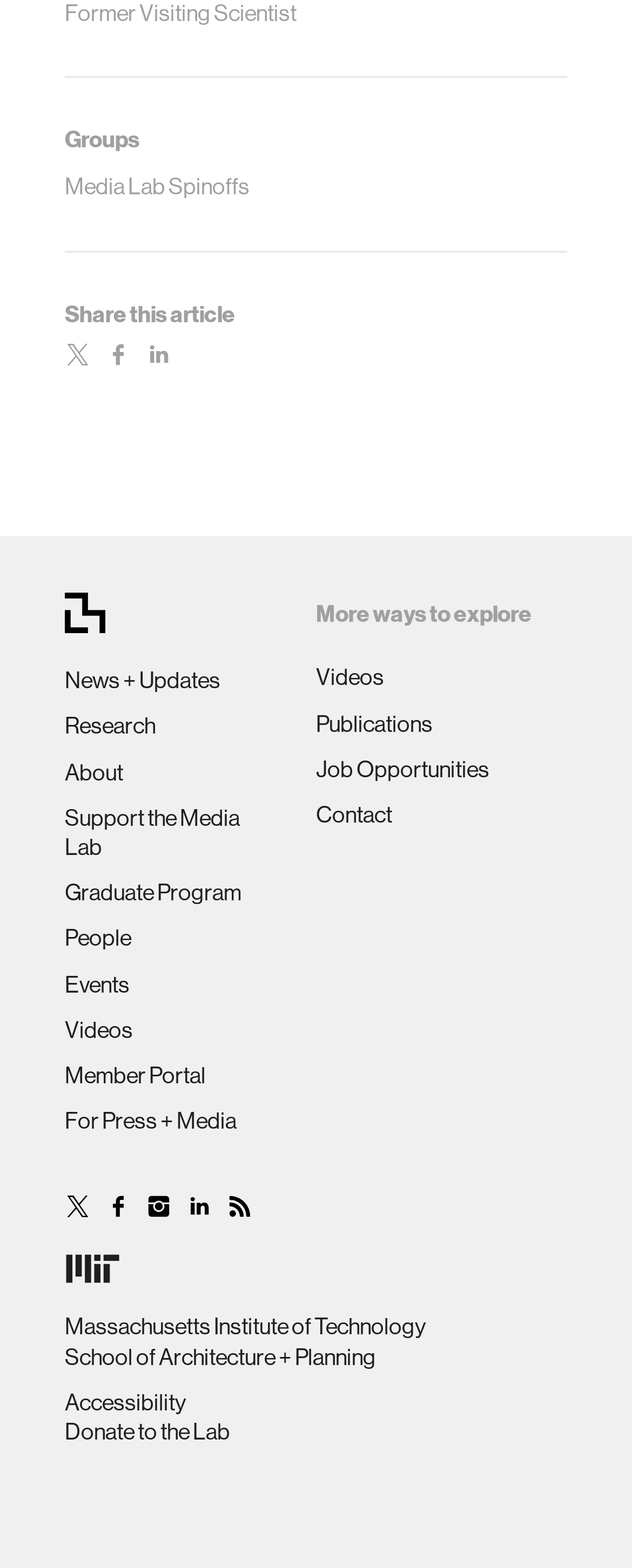Analyze the image and answer the question with as much detail as possible: 
How many images are there in the 'Share this article' section?

I counted the number of images under the 'Share this article' heading, which are '', '', and ''. There are 3 images in total.